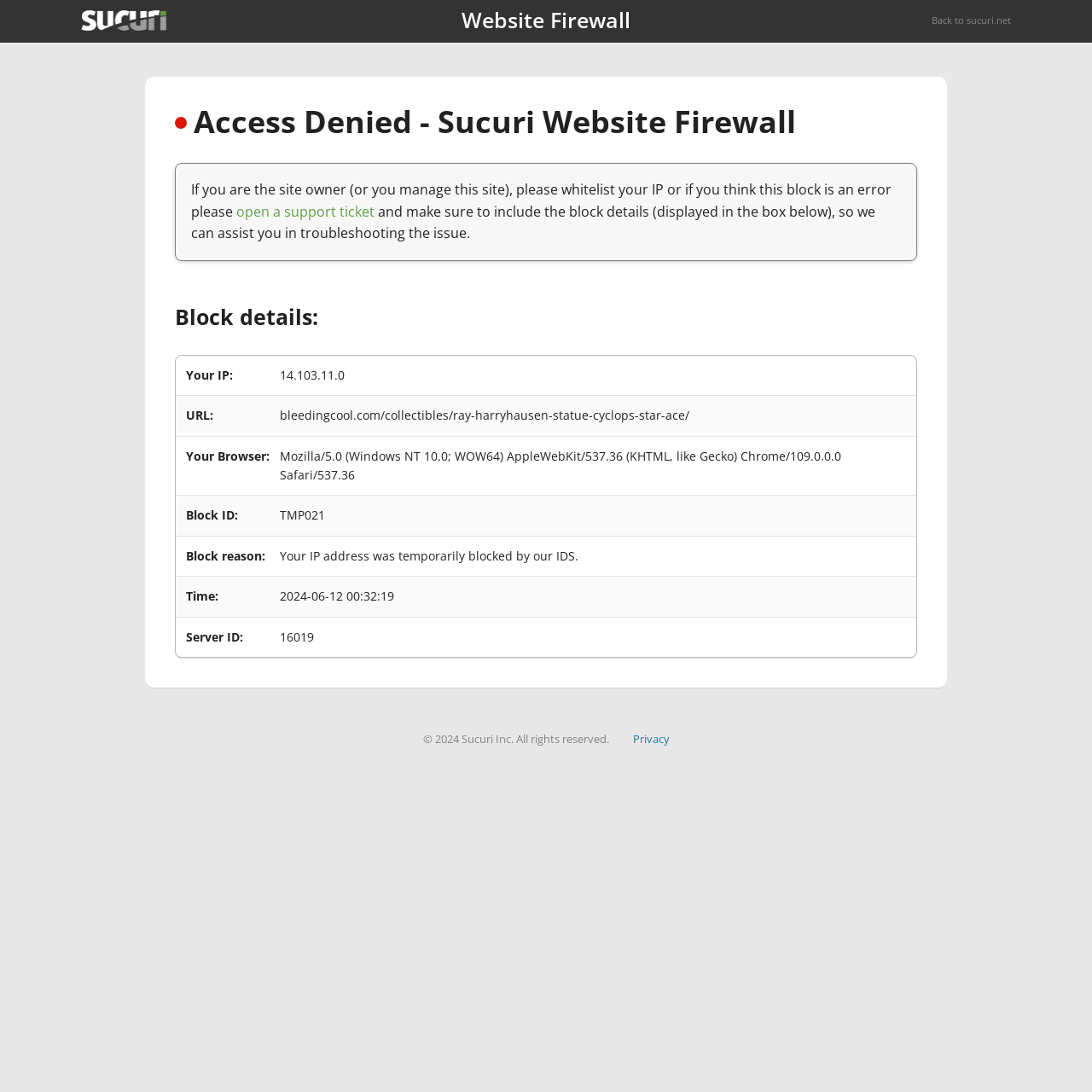What is the time of the block? Examine the screenshot and reply using just one word or a brief phrase.

2024-06-12 00:32:19